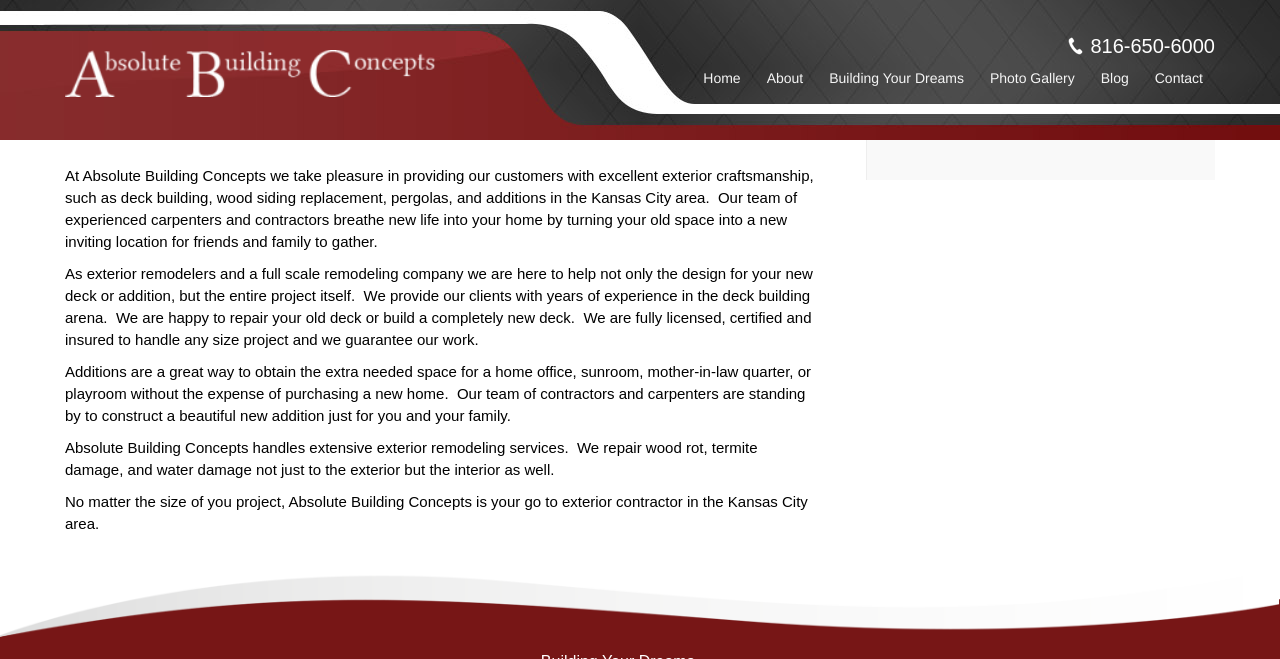Create a full and detailed caption for the entire webpage.

The webpage is about Absolute Building Concepts, a company that provides exterior craftsmanship services such as deck building, wood siding replacement, pergolas, and additions in the Kansas City area. 

At the top left of the page, there is a link to the company's homepage, accompanied by an image of the company's logo. To the right of the logo, there is a phone number, 816-650-6000. 

Below the logo, there is a navigation menu with links to different sections of the website, including Home, About, Building Your Dreams, Photo Gallery, Blog, and Contact. 

The main content of the page is divided into several sections. The first section describes the company's mission, stating that they take pleasure in providing excellent exterior craftsmanship to their customers. 

Below this section, there is a paragraph that explains how the company's team of experienced carpenters and contractors can breathe new life into a home by turning an old space into a new inviting location. 

The next section highlights the company's services as exterior remodelers and full-scale remodeling company, emphasizing their ability to handle entire projects from design to completion. 

Following this, there are several paragraphs that describe the company's expertise in deck building, including their ability to repair old decks or build new ones. The company's credentials, including being fully licensed, certified, and insured, are also mentioned. 

The page also discusses the benefits of additions, such as obtaining extra space for a home office or playroom without the expense of purchasing a new home. The company's team of contractors and carpenters are described as standing by to construct a beautiful new addition. 

Further down the page, there is a section that highlights the company's extensive exterior remodeling services, including repairing wood rot, termite damage, and water damage. 

Finally, at the bottom of the page, there is a statement that emphasizes the company's ability to handle projects of any size, making them the go-to exterior contractor in the Kansas City area. A large image spans the entire width of the page at the very bottom.